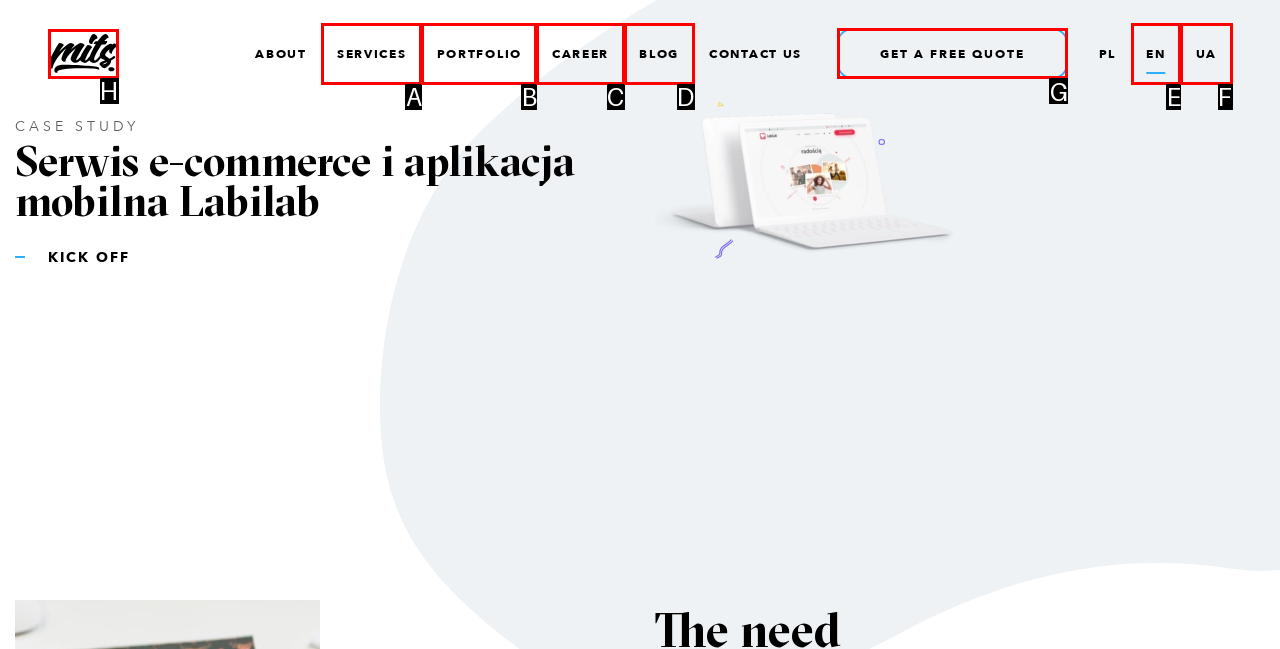Refer to the description: Get a free quote and choose the option that best fits. Provide the letter of that option directly from the options.

G